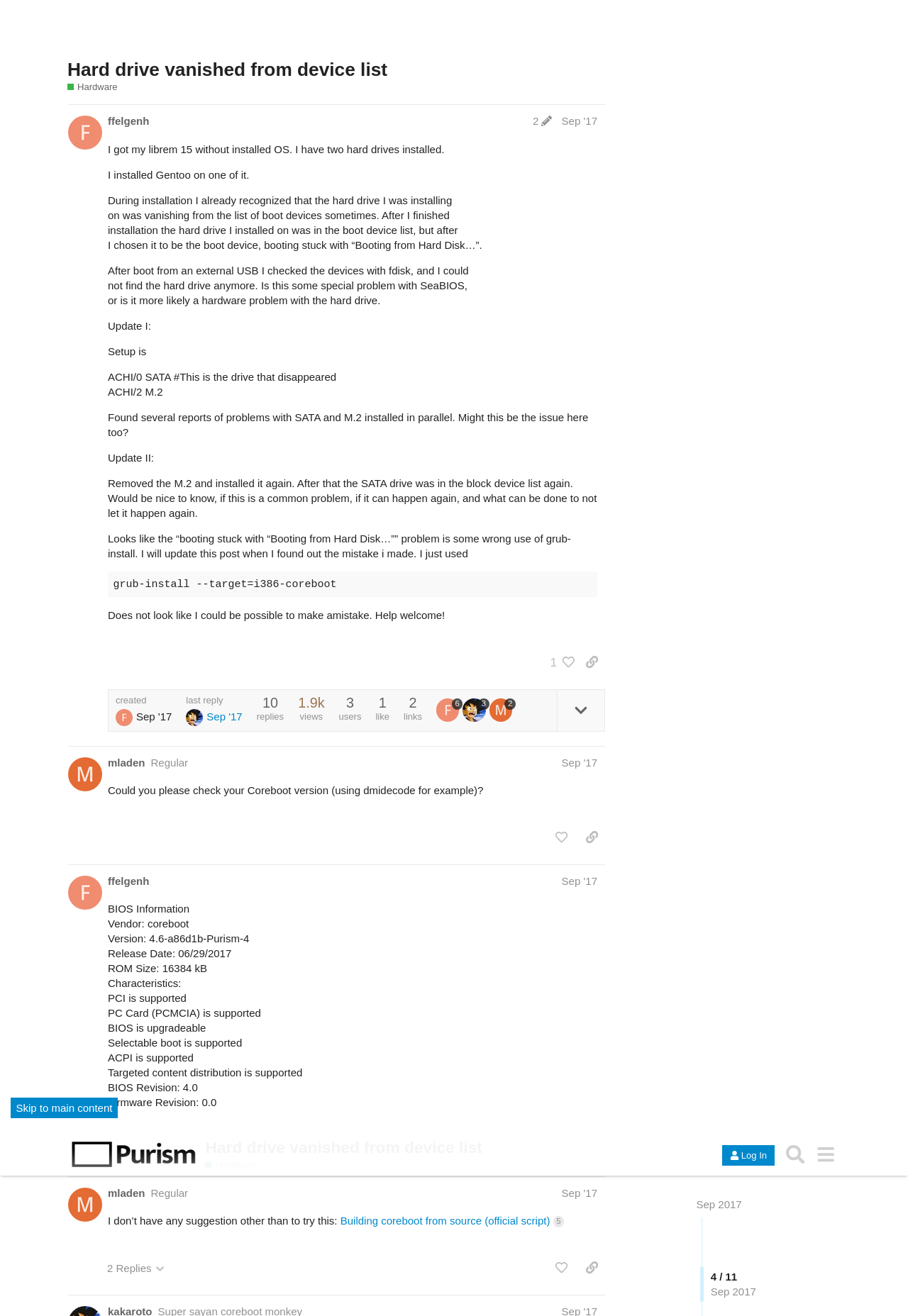Your task is to find and give the main heading text of the webpage.

Hard drive vanished from device list